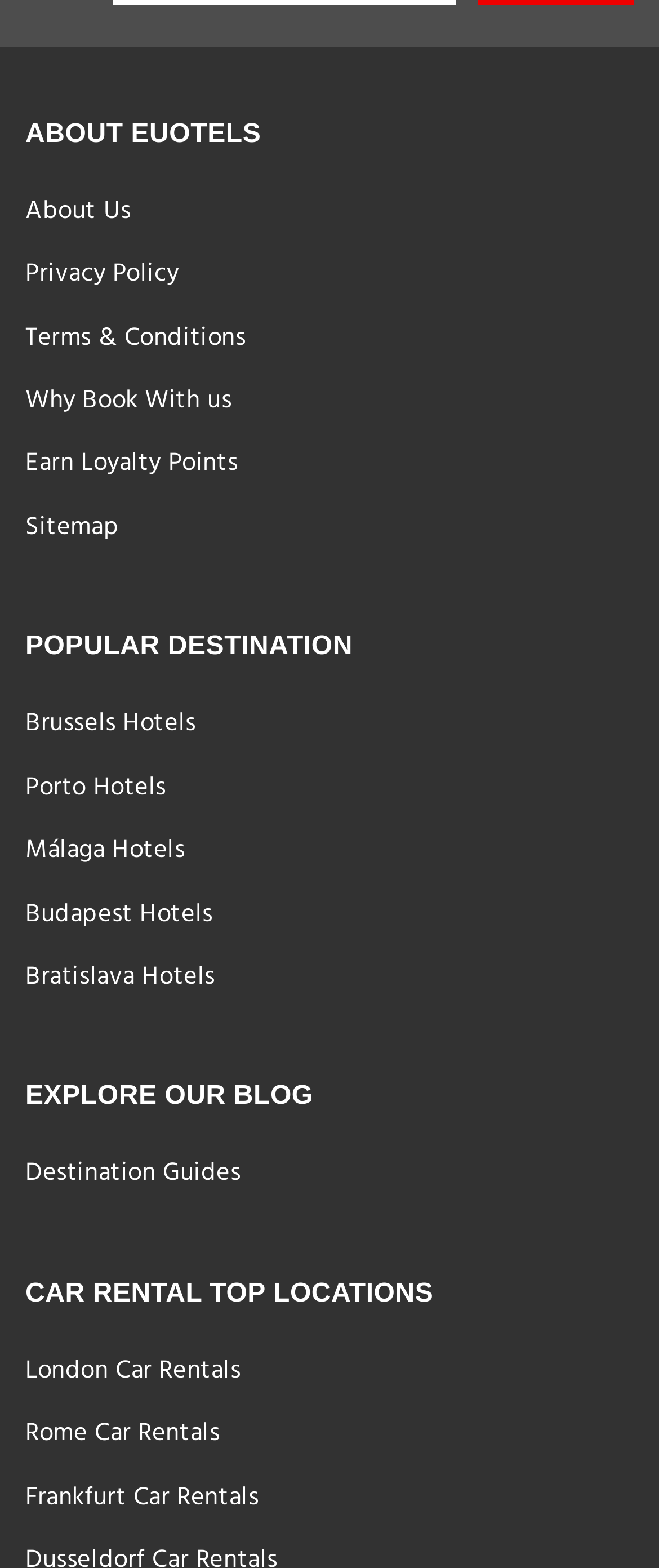How many car rental top locations are listed?
Using the details shown in the screenshot, provide a comprehensive answer to the question.

I counted the number of links under the 'CAR RENTAL TOP LOCATIONS' heading, which are 'London Car Rentals', 'Rome Car Rentals', and 'Frankfurt Car Rentals'.